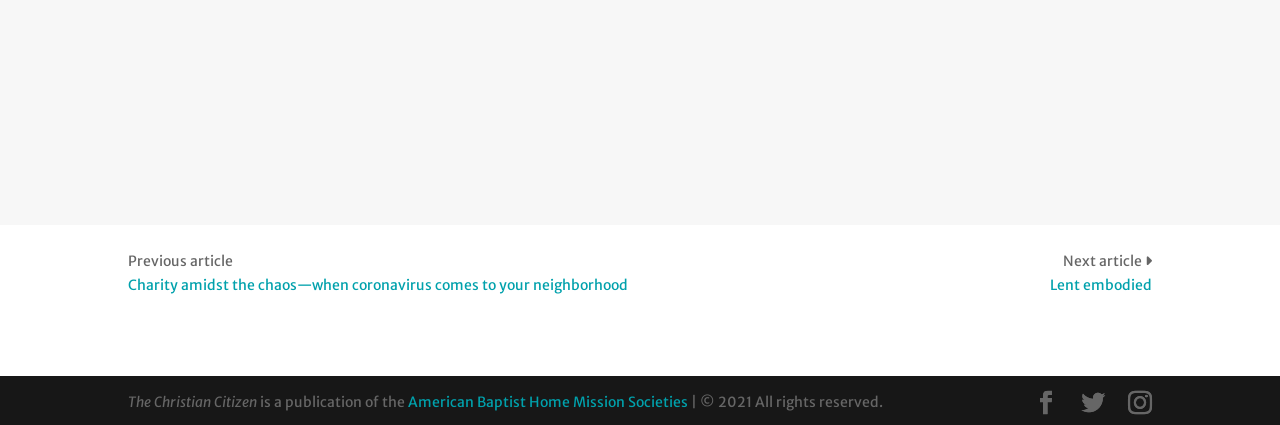Provide a brief response to the question below using a single word or phrase: 
What is the name of the publication?

The Christian Citizen